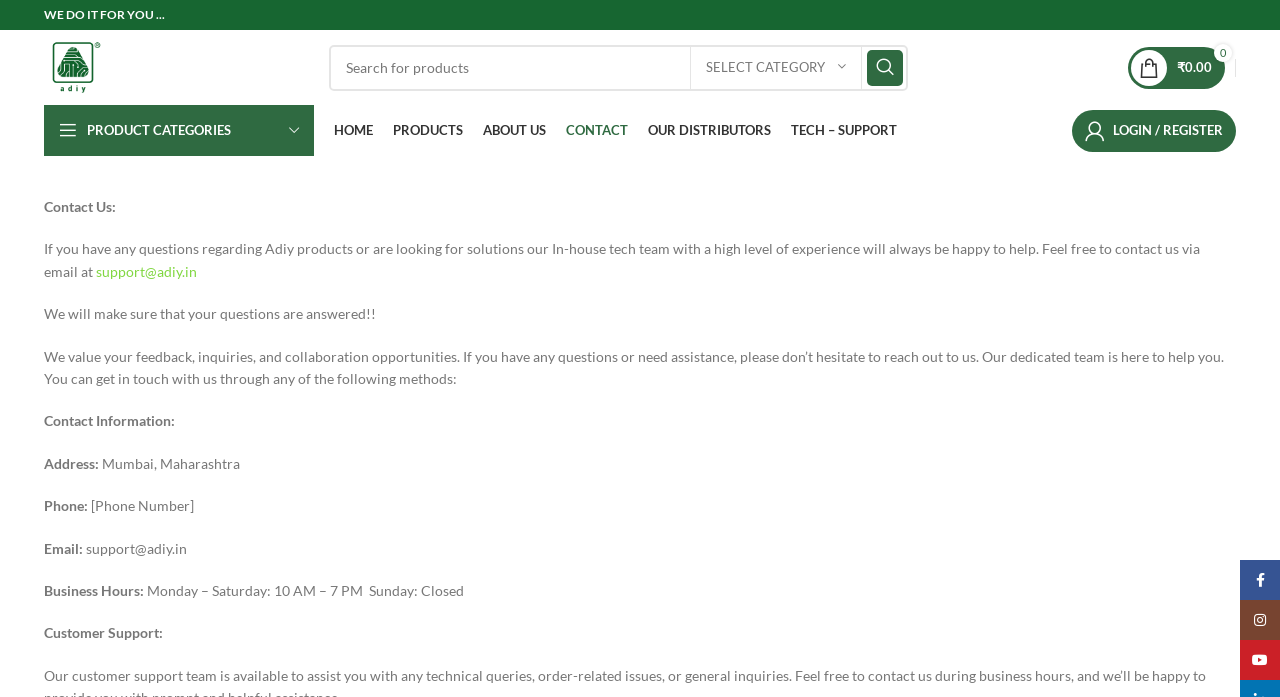Answer the question below with a single word or a brief phrase: 
What is the text on the top-left corner of the webpage?

WE DO IT FOR YOU...